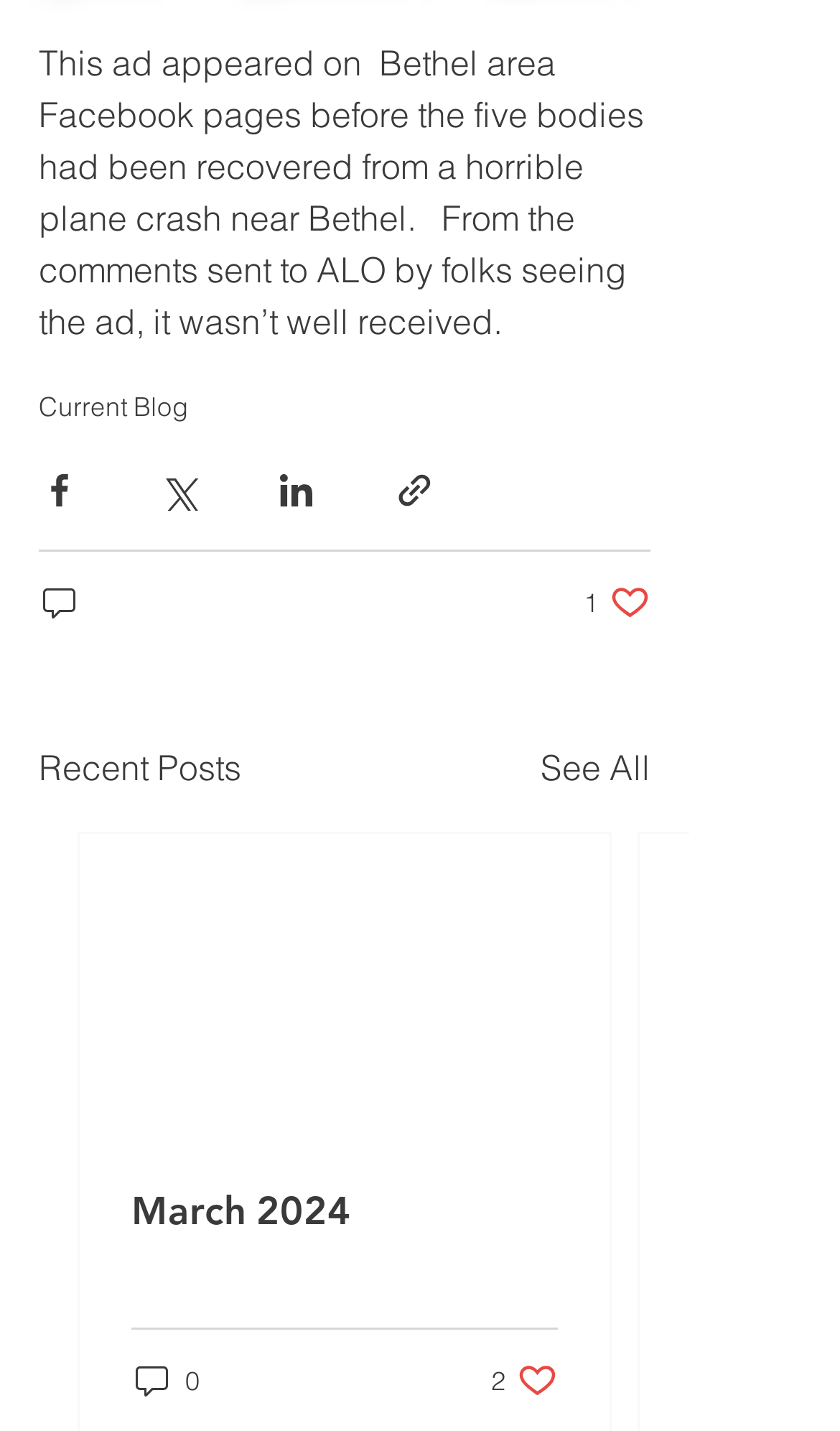Please locate the bounding box coordinates of the element that should be clicked to achieve the given instruction: "Like the post".

[0.695, 0.407, 0.774, 0.436]